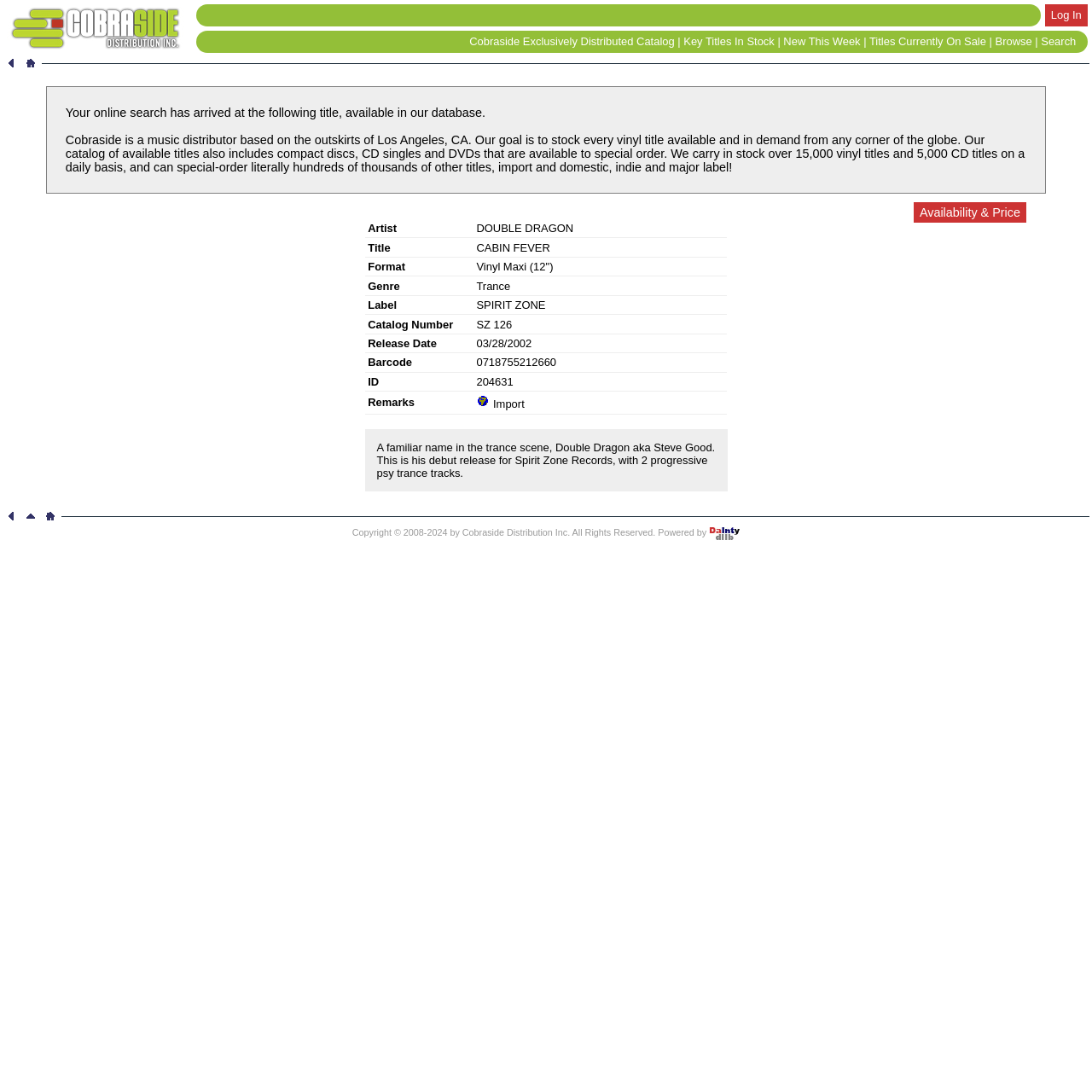Please determine the bounding box coordinates of the element's region to click in order to carry out the following instruction: "View Cobraside Exclusively Distributed Catalog". The coordinates should be four float numbers between 0 and 1, i.e., [left, top, right, bottom].

[0.43, 0.032, 0.618, 0.044]